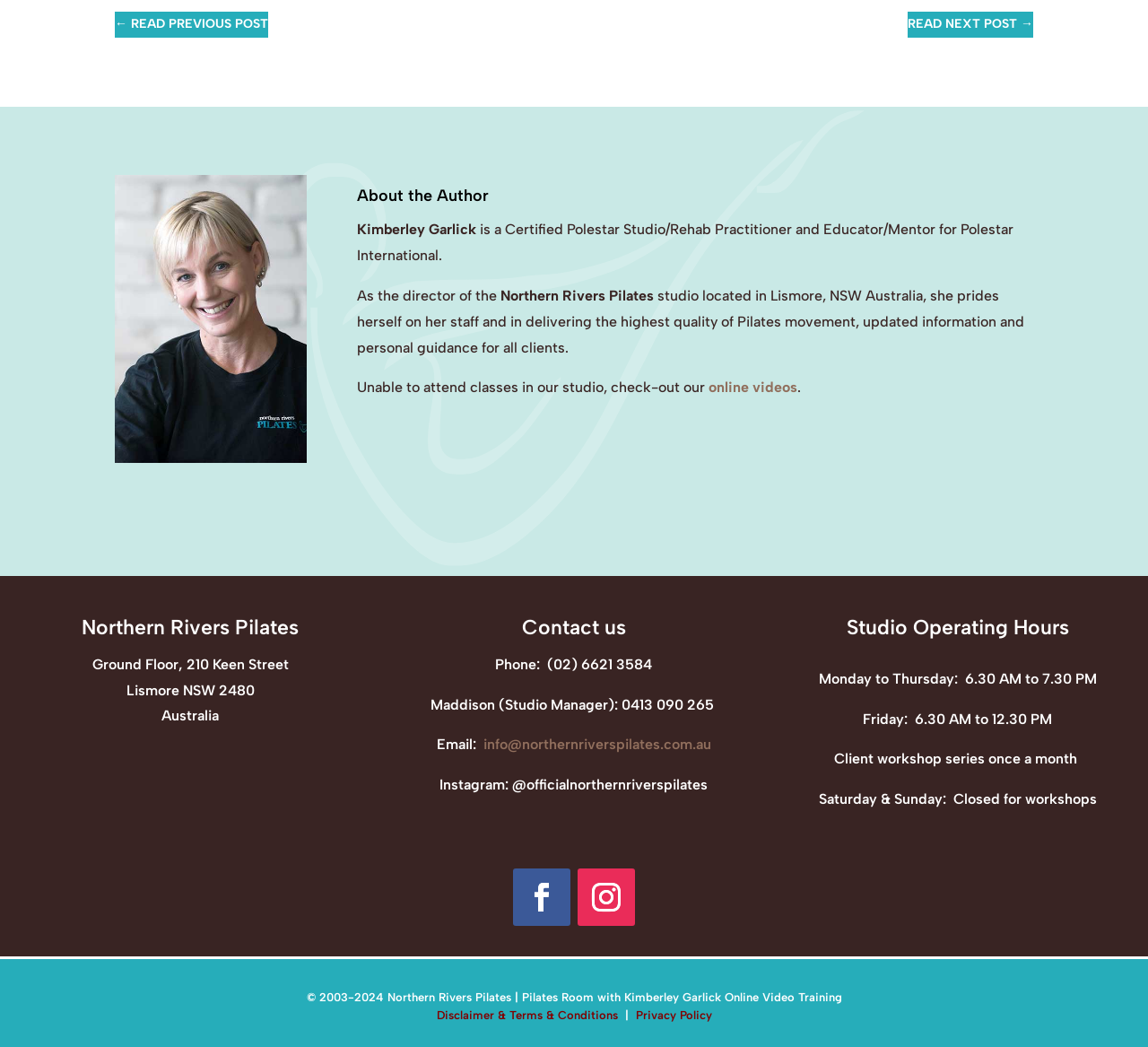Identify the bounding box for the UI element that is described as follows: "info@northernriverspilates.com.au".

[0.421, 0.703, 0.62, 0.719]